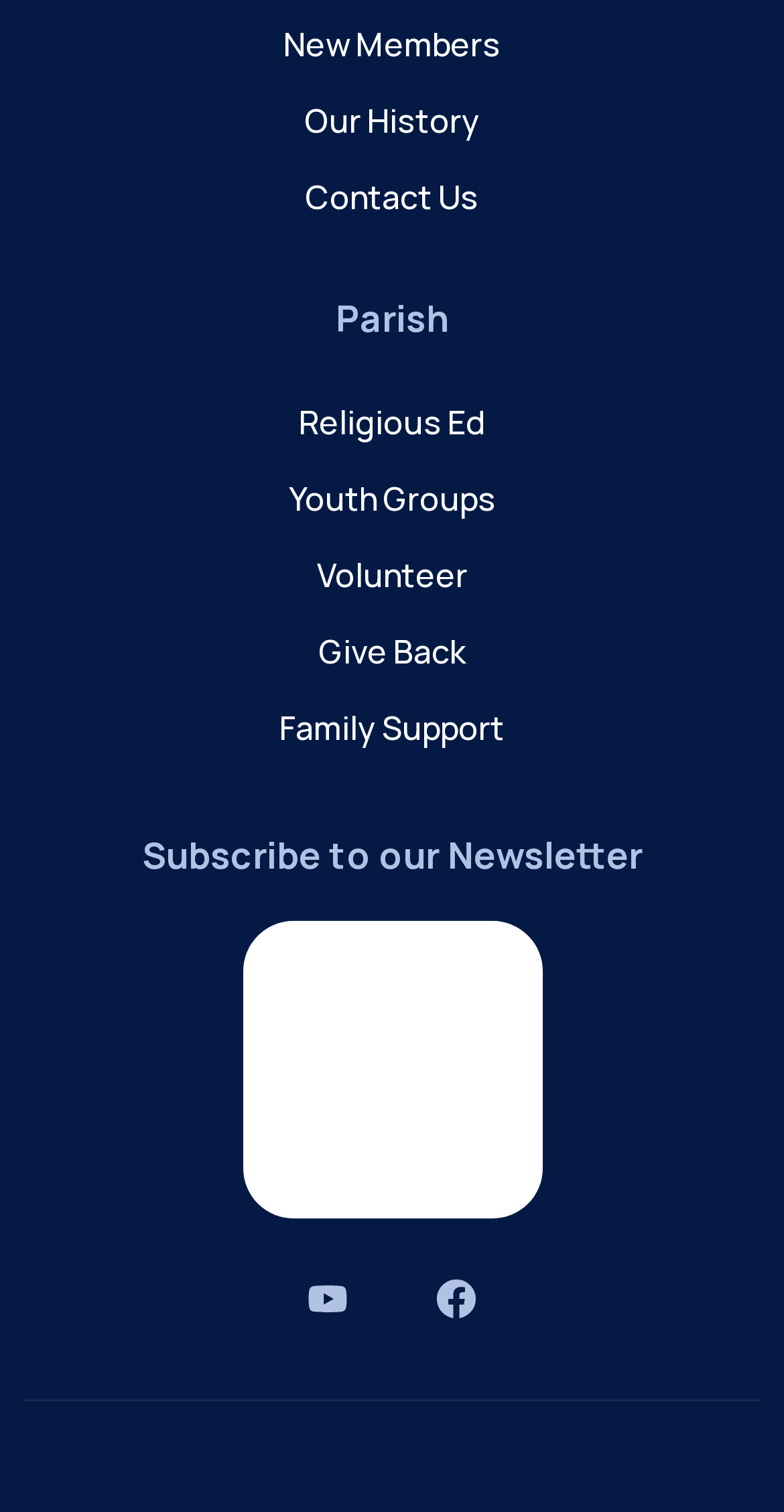Could you determine the bounding box coordinates of the clickable element to complete the instruction: "Click on New Members"? Provide the coordinates as four float numbers between 0 and 1, i.e., [left, top, right, bottom].

[0.349, 0.004, 0.651, 0.054]